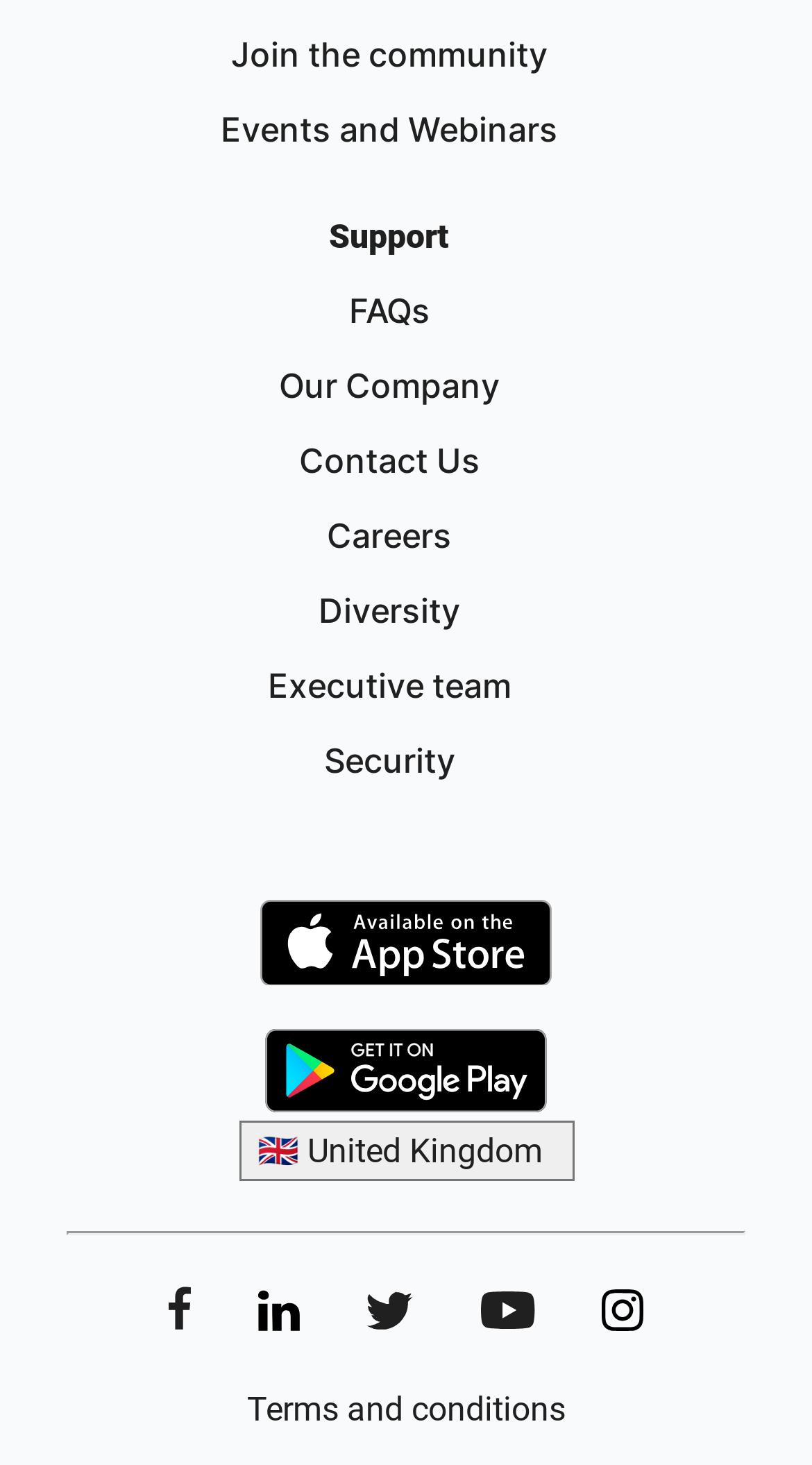Identify the bounding box for the UI element that is described as follows: ".app-cls1{fill:#fff;}.app-cls2{fill:#a6a6a6;}".

[0.082, 0.612, 0.918, 0.677]